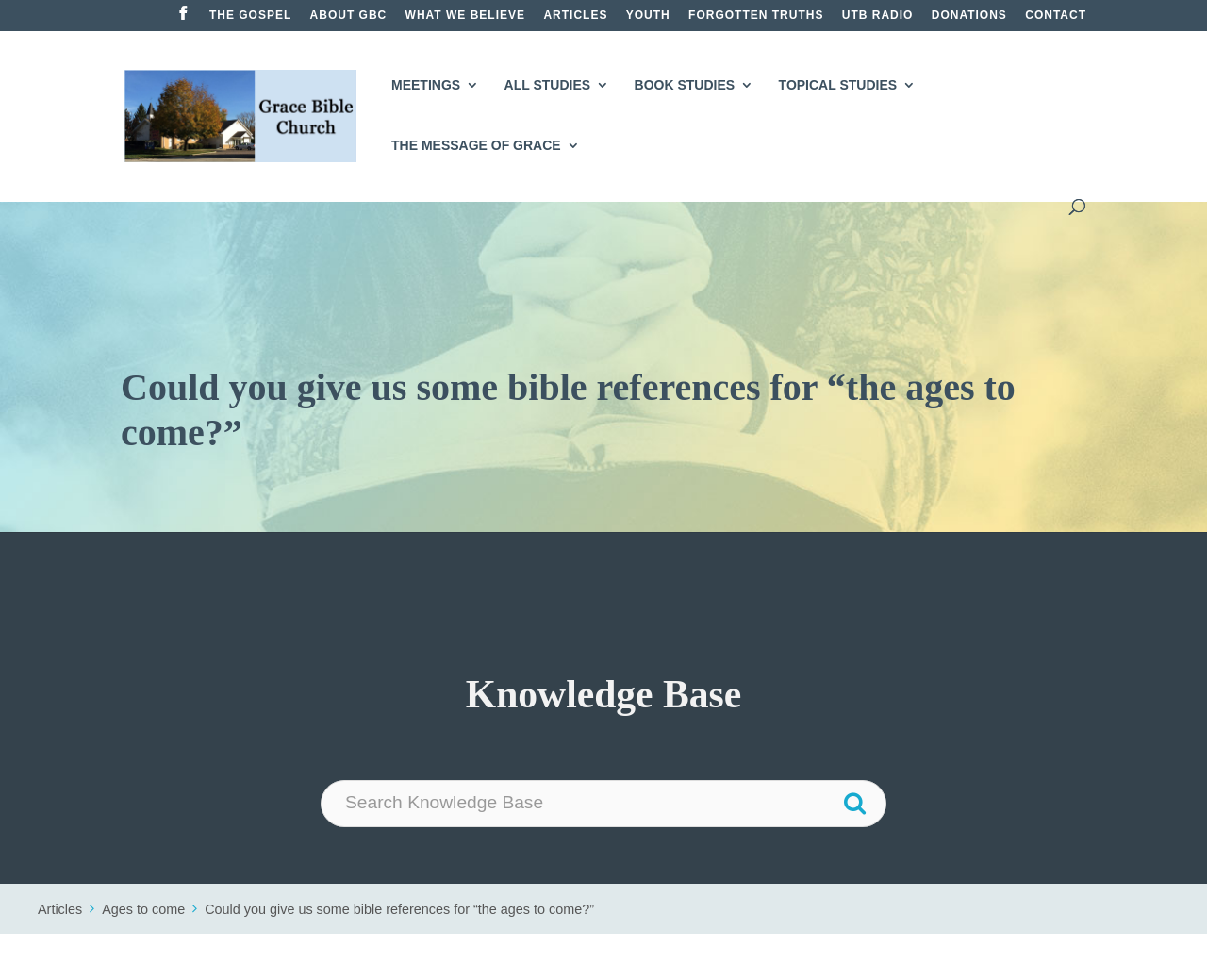What is the name of the church?
Please answer the question as detailed as possible based on the image.

I found the answer by looking at the top-left corner of the webpage, where I saw a link with the text 'Grace Bible Church - Warren, MI'. This suggests that the church's name is Grace Bible Church.